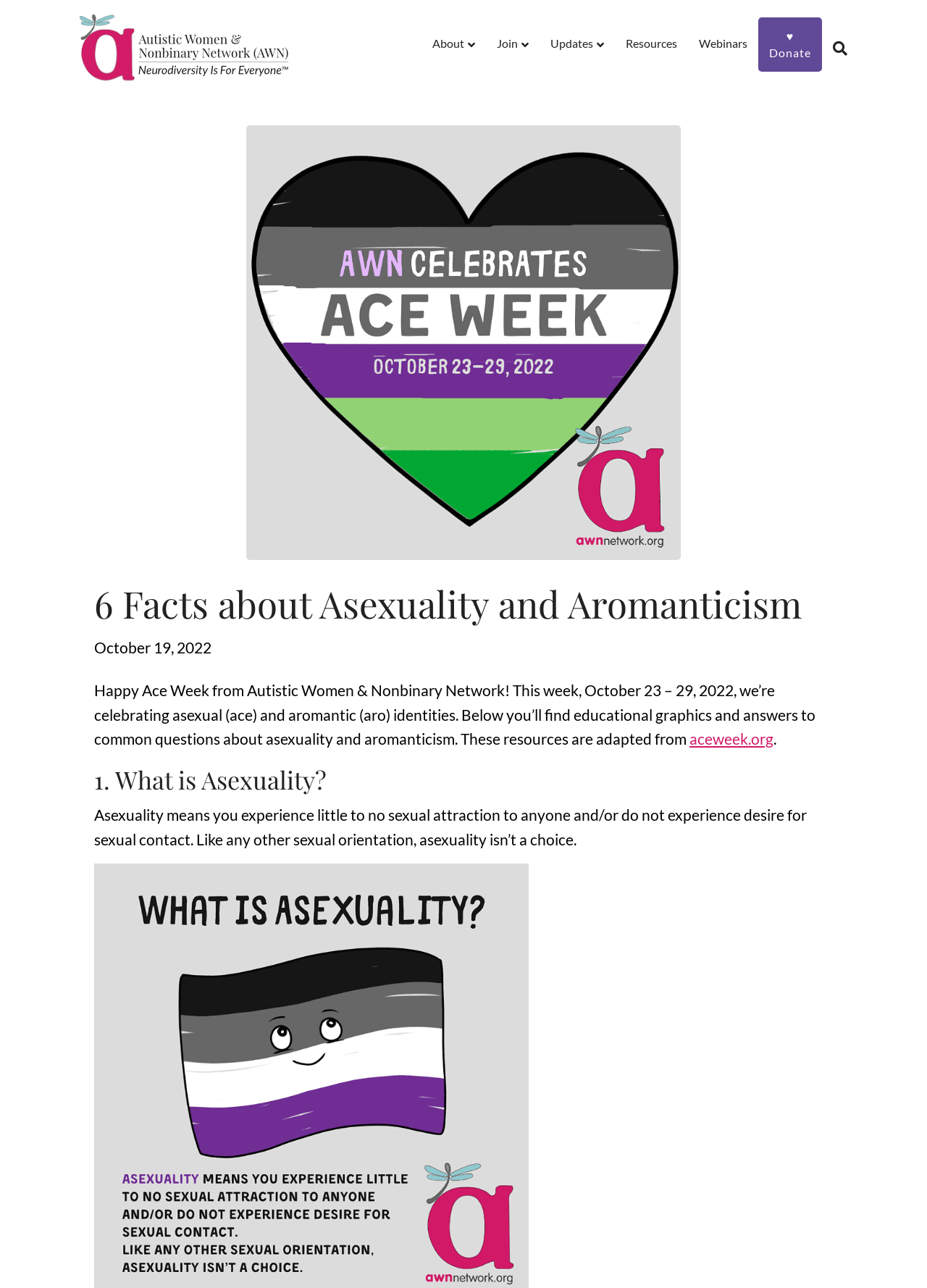Return the bounding box coordinates of the UI element that corresponds to this description: "Updates". The coordinates must be given as four float numbers in the range of 0 and 1, [left, top, right, bottom].

[0.582, 0.019, 0.663, 0.05]